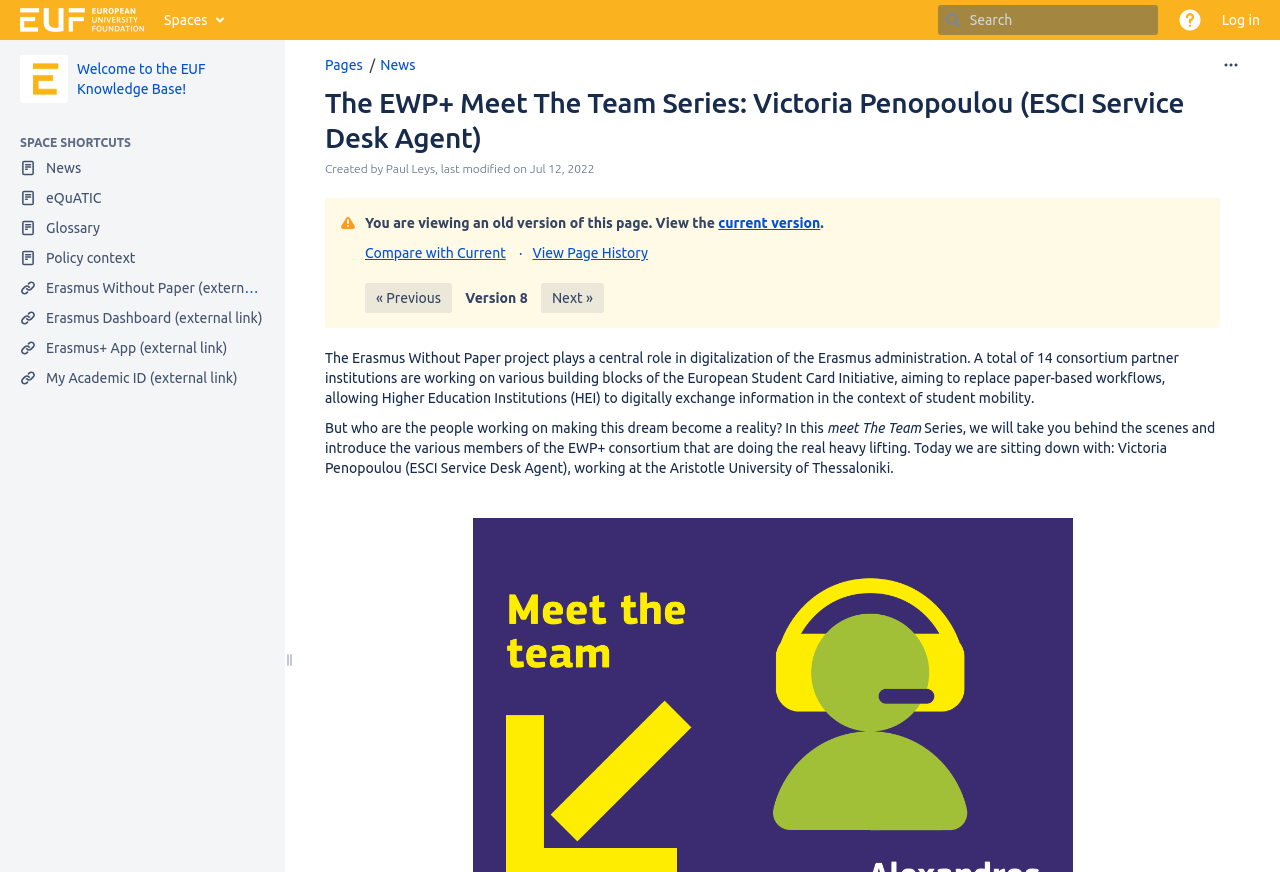Identify the bounding box coordinates for the region to click in order to carry out this instruction: "Read review of polish hearts de". Provide the coordinates using four float numbers between 0 and 1, formatted as [left, top, right, bottom].

None